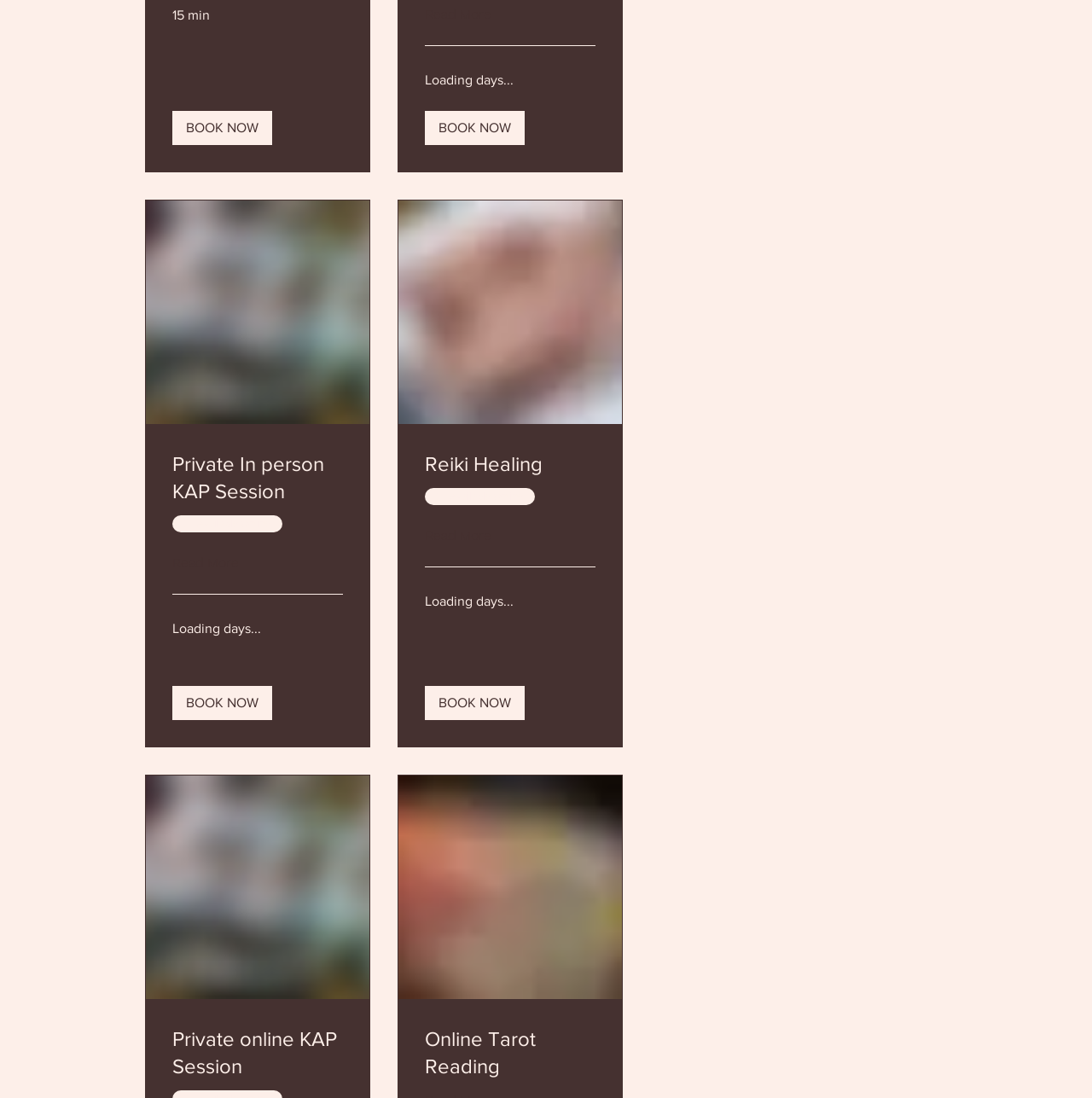Given the element description "Read More", identify the bounding box of the corresponding UI element.

[0.389, 0.478, 0.545, 0.497]